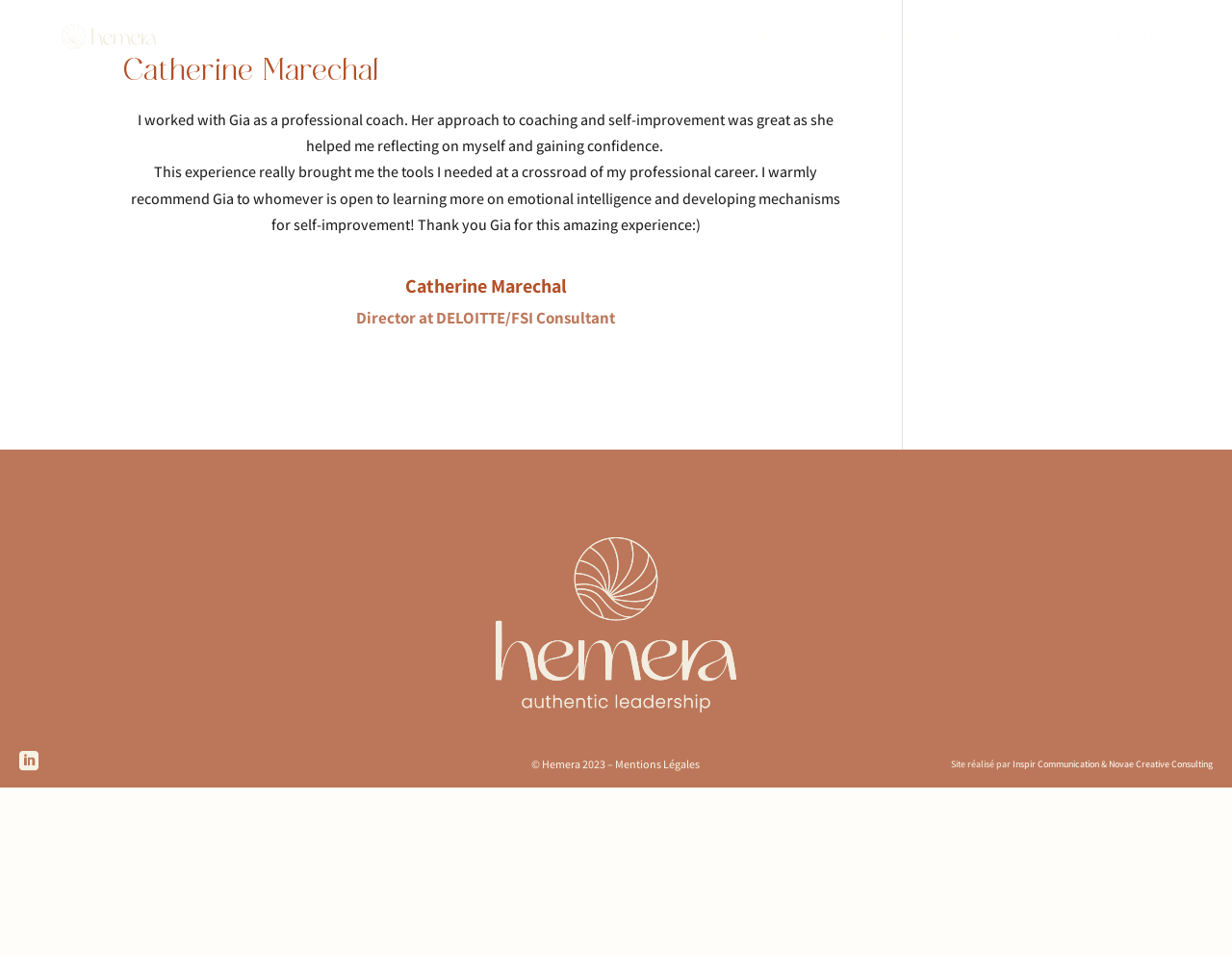Respond to the question below with a single word or phrase:
What is the year of copyright mentioned at the bottom of the webpage?

2023